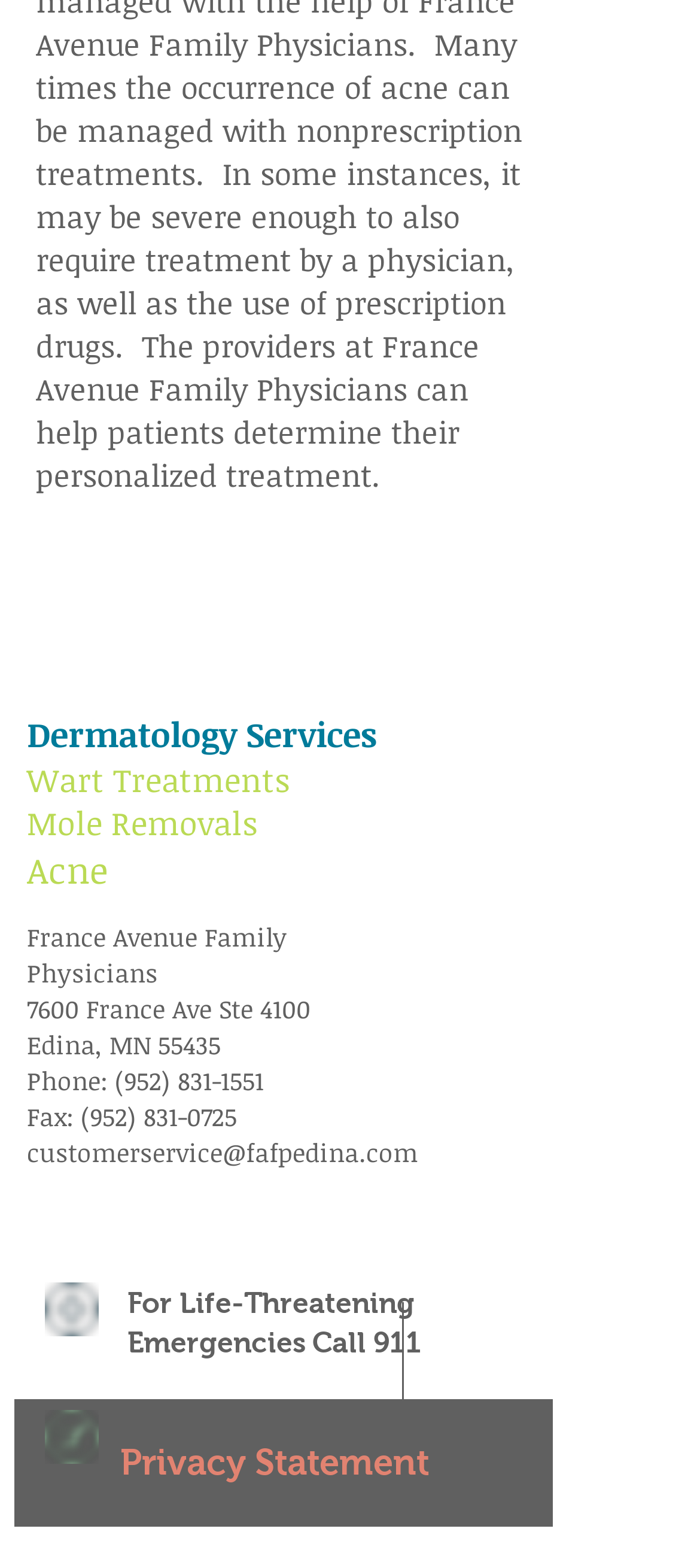Locate the bounding box of the UI element based on this description: "Wart Treatments". Provide four float numbers between 0 and 1 as [left, top, right, bottom].

[0.038, 0.487, 0.415, 0.51]